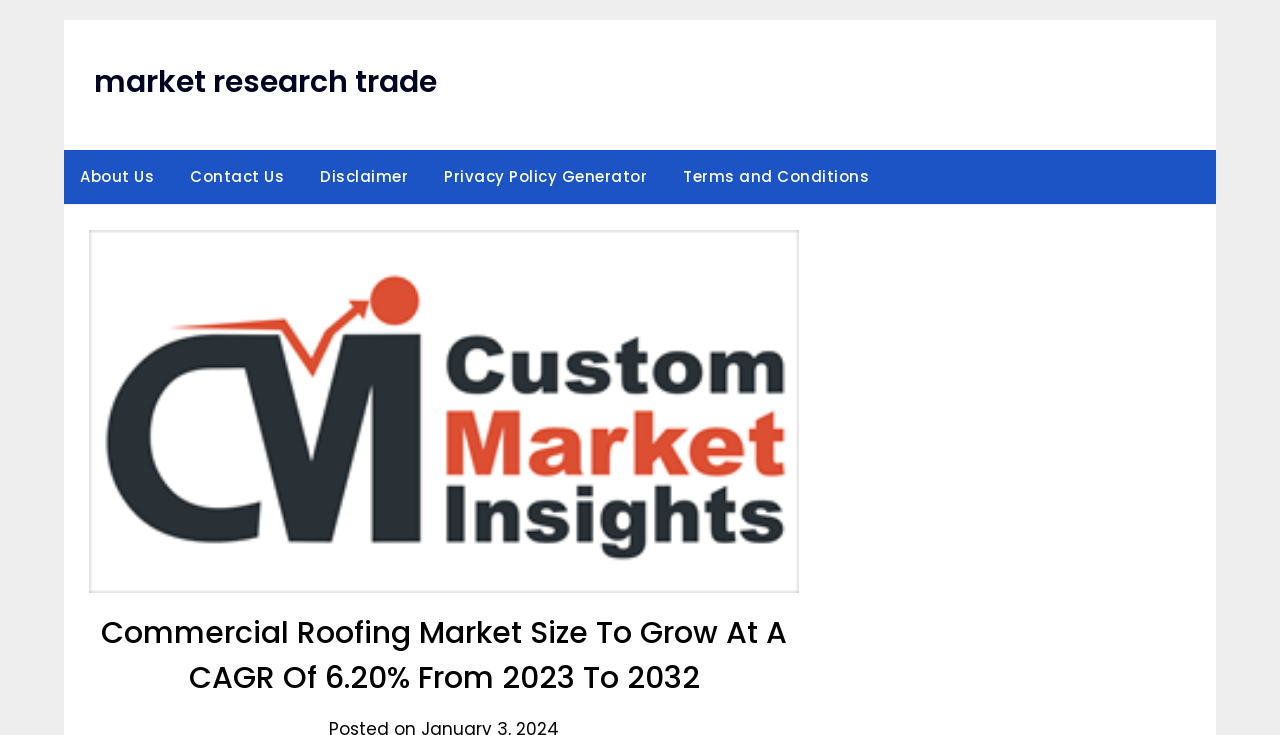Given the element description, predict the bounding box coordinates in the format (top-left x, top-left y, bottom-right x, bottom-right y), using floating point numbers between 0 and 1: Terms and Conditions

[0.521, 0.204, 0.691, 0.278]